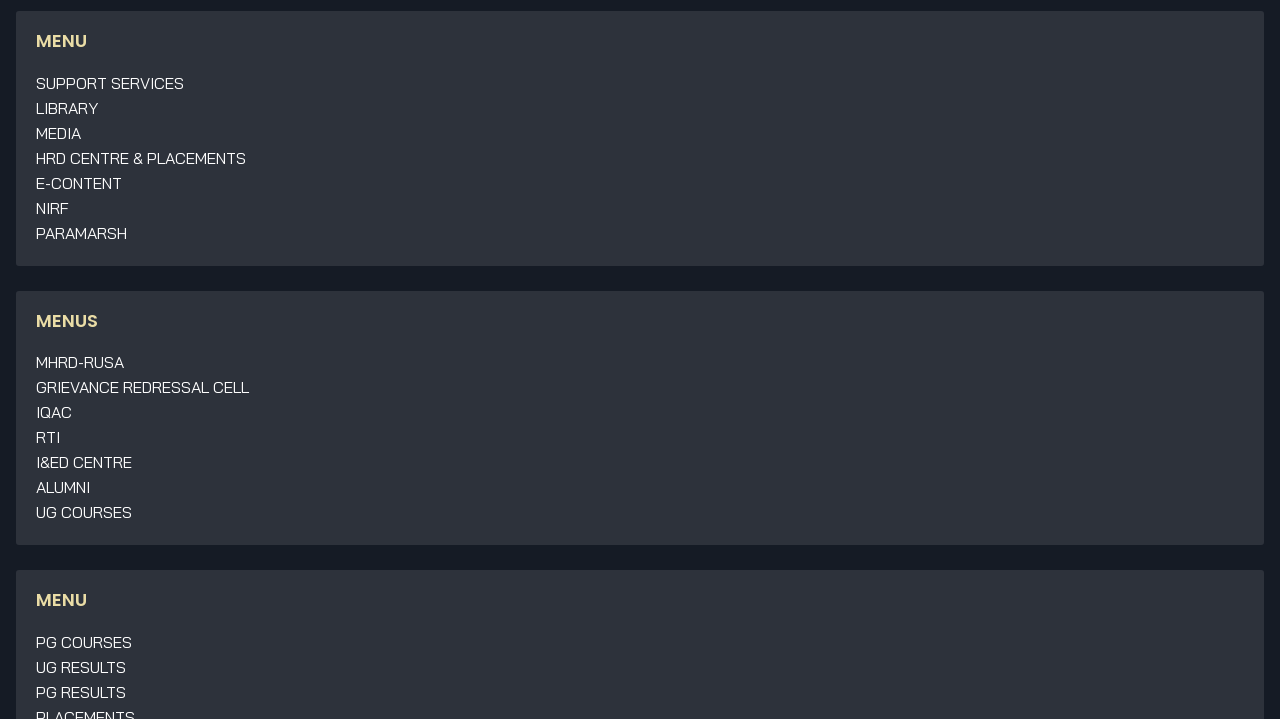How many links are under the 'MENUS' heading?
Answer briefly with a single word or phrase based on the image.

7